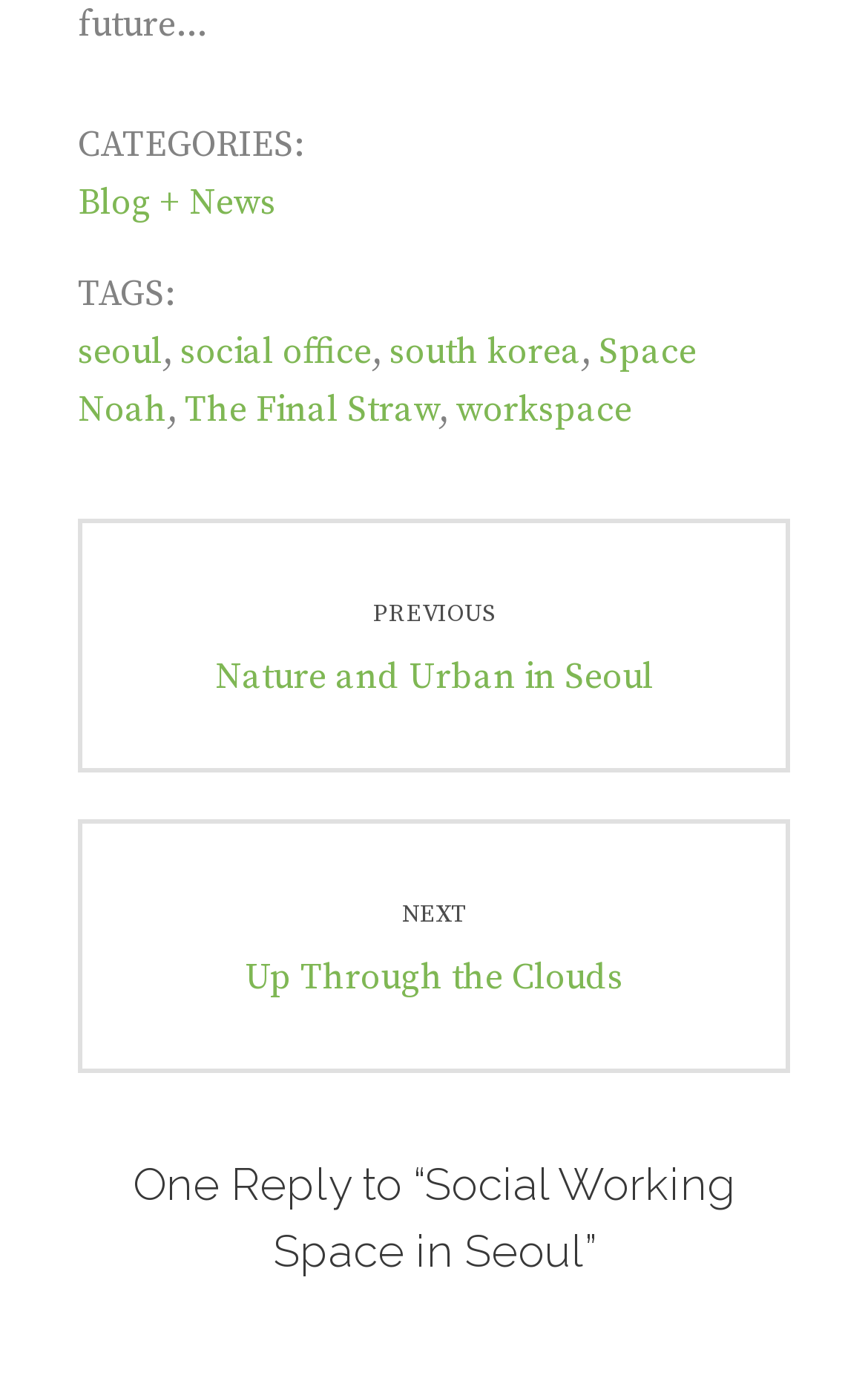Find the bounding box coordinates for the area that should be clicked to accomplish the instruction: "Read about social office".

[0.208, 0.239, 0.428, 0.271]